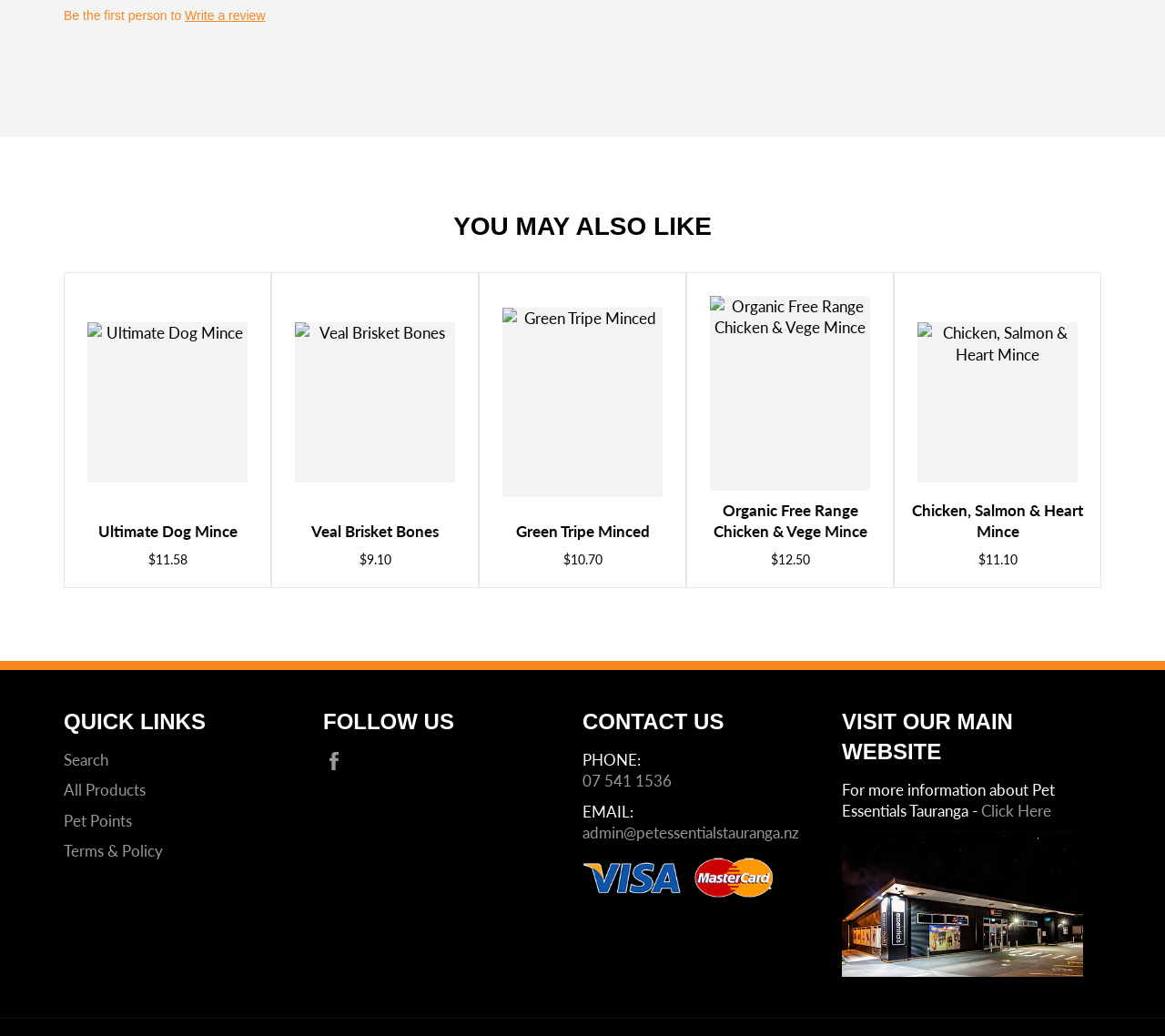Find the bounding box coordinates of the area to click in order to follow the instruction: "View Ultimate Dog Mince product".

[0.055, 0.262, 0.233, 0.567]